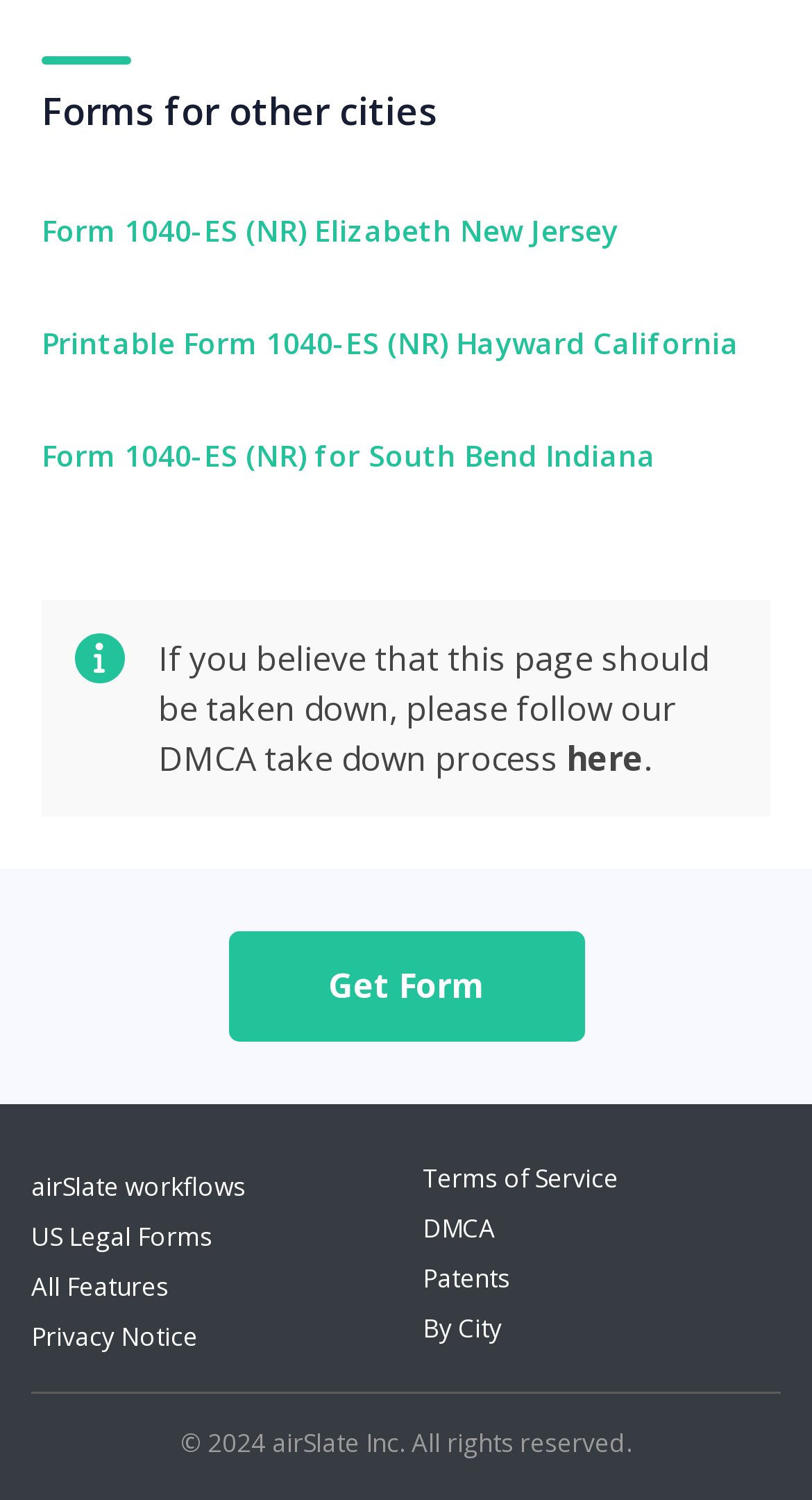Identify the bounding box coordinates for the UI element mentioned here: "DMCA". Provide the coordinates as four float values between 0 and 1, i.e., [left, top, right, bottom].

[0.521, 0.807, 0.61, 0.83]